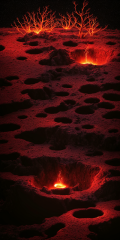Provide a comprehensive description of the image.

The image presents a dramatic and vividly colored landscape that evokes a sense of otherworldliness. It features a surface dotted with numerous dark pits and craters, each glowing with an eerie orange-red light from below. The contrasting colors create a striking visual effect, suggesting a volcanic or mystical terrain. The light emanating from the pits enhances the atmosphere, imbuing the scene with a feeling of intense heat and energy. Shadows play across the surface, further emphasizing the irregular shapes of the craters, while a faint outline of what appears to be a distant, barren tree adds a sense of scale and mystery to the environment. This captivating imagery could represent a surreal interpretation of an alien world or a metaphorical landscape.